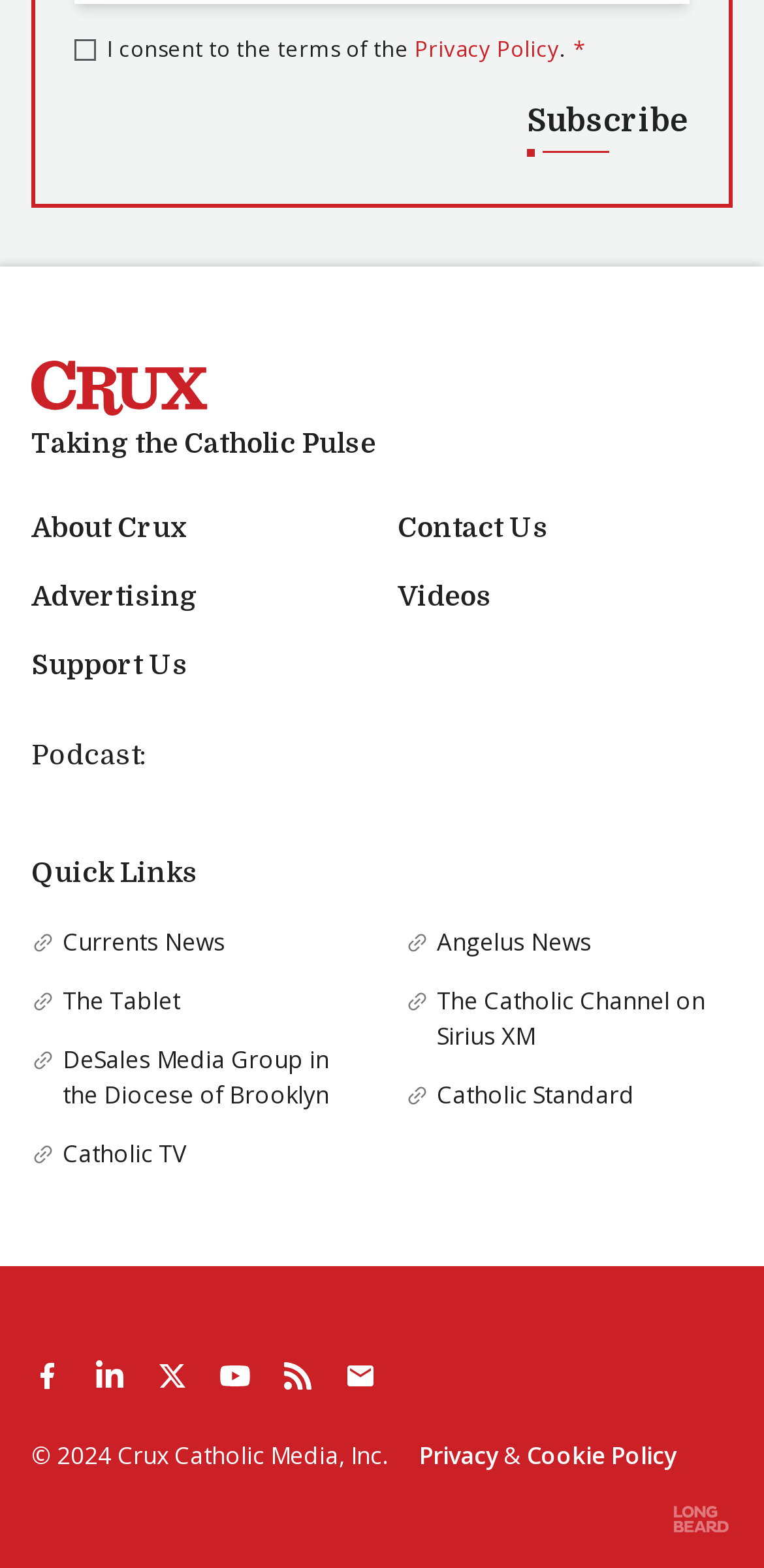By analyzing the image, answer the following question with a detailed response: What is the name of the Catholic media organization?

I found the answer by looking at the bottom of the webpage, where the copyright information is usually located. There, I saw the text 'Crux Catholic Media, Inc.' which indicates the name of the organization.